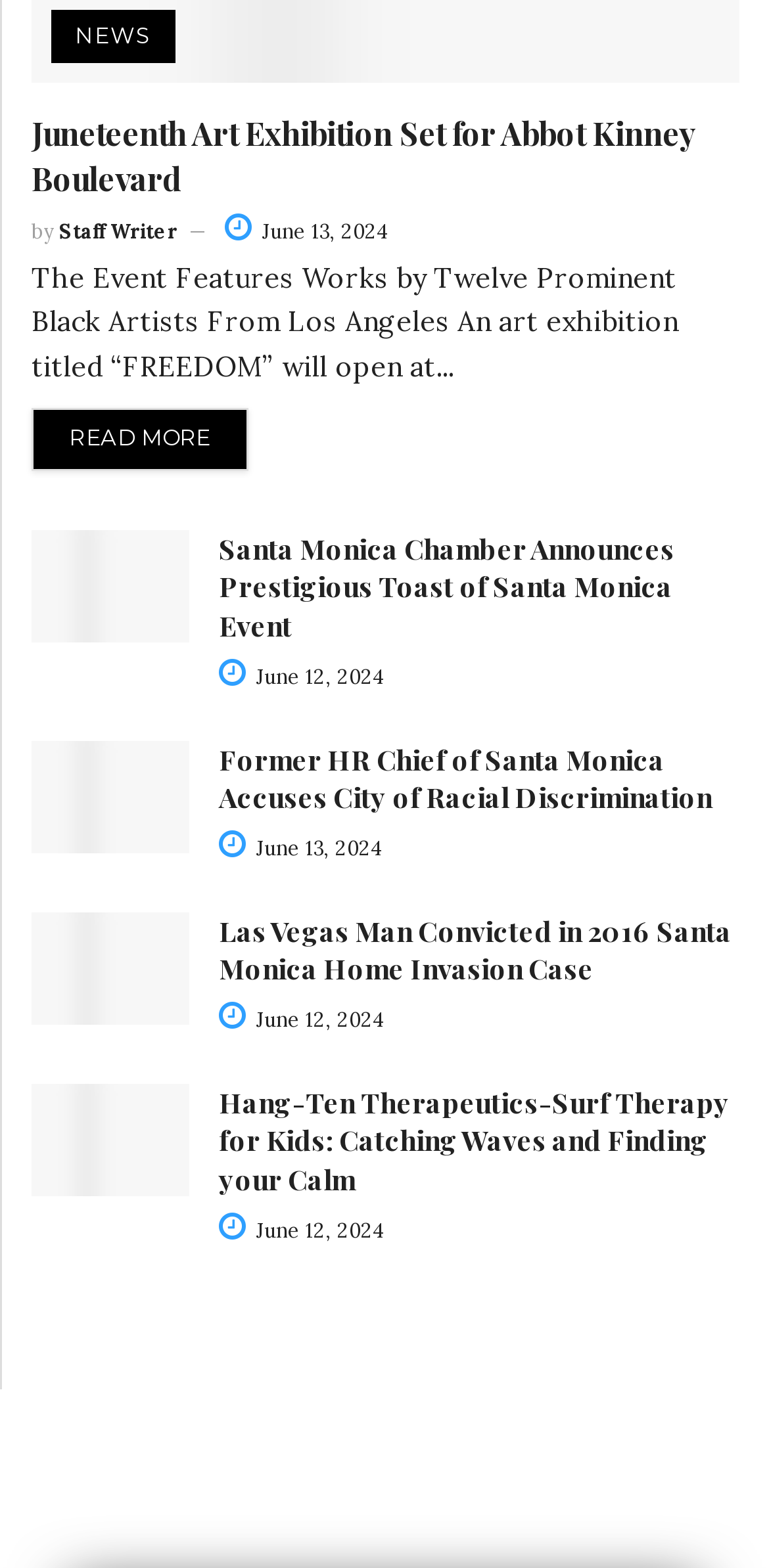Answer the following query concisely with a single word or phrase:
What is the date of the 'Santa Monica Chamber Announces Prestigious Toast of Santa Monica Event' article?

June 12, 2024